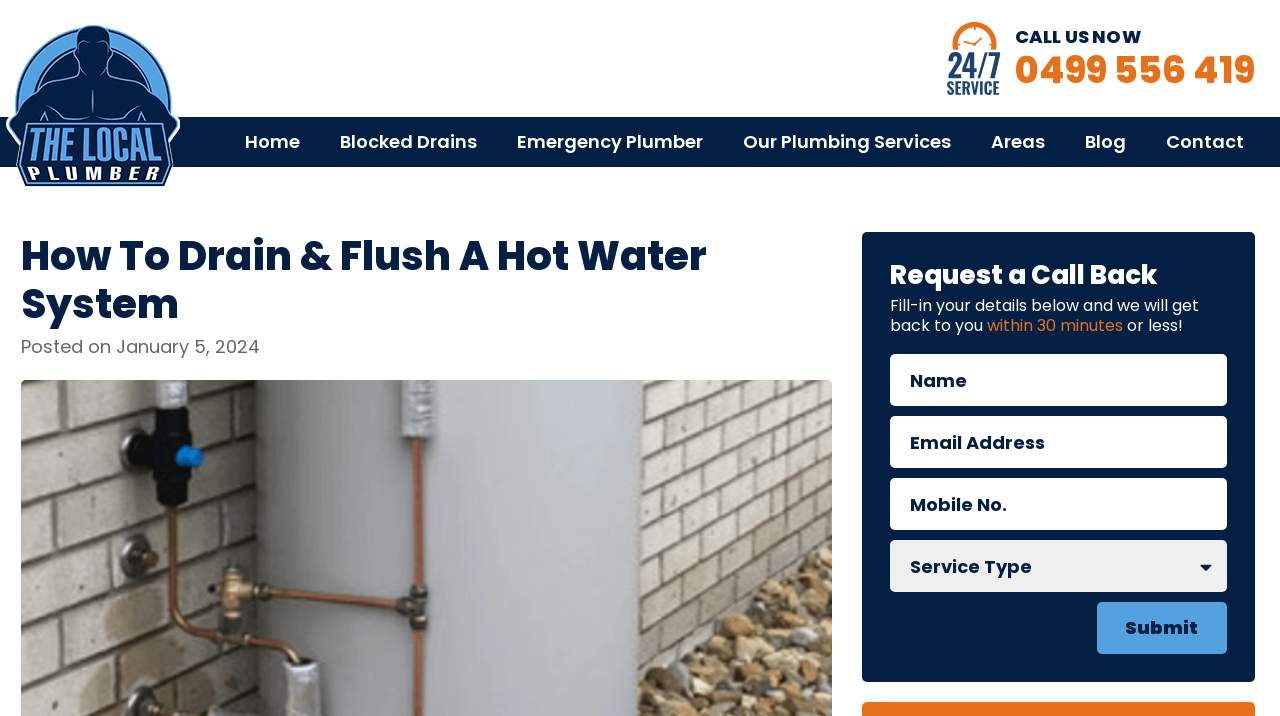Locate the bounding box coordinates of the clickable area needed to fulfill the instruction: "Search for something".

None